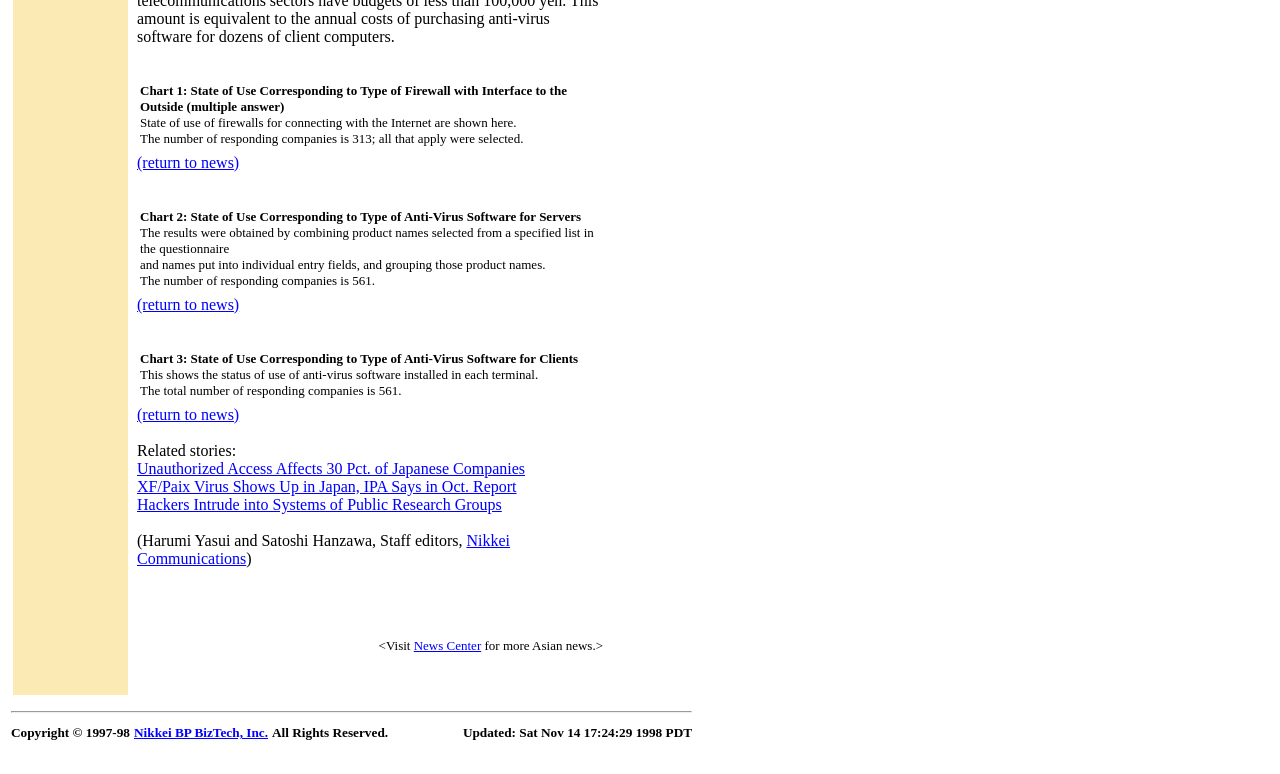Determine the bounding box coordinates for the UI element described. Format the coordinates as (top-left x, top-left y, bottom-right x, bottom-right y) and ensure all values are between 0 and 1. Element description: (return to news)

[0.107, 0.382, 0.187, 0.404]